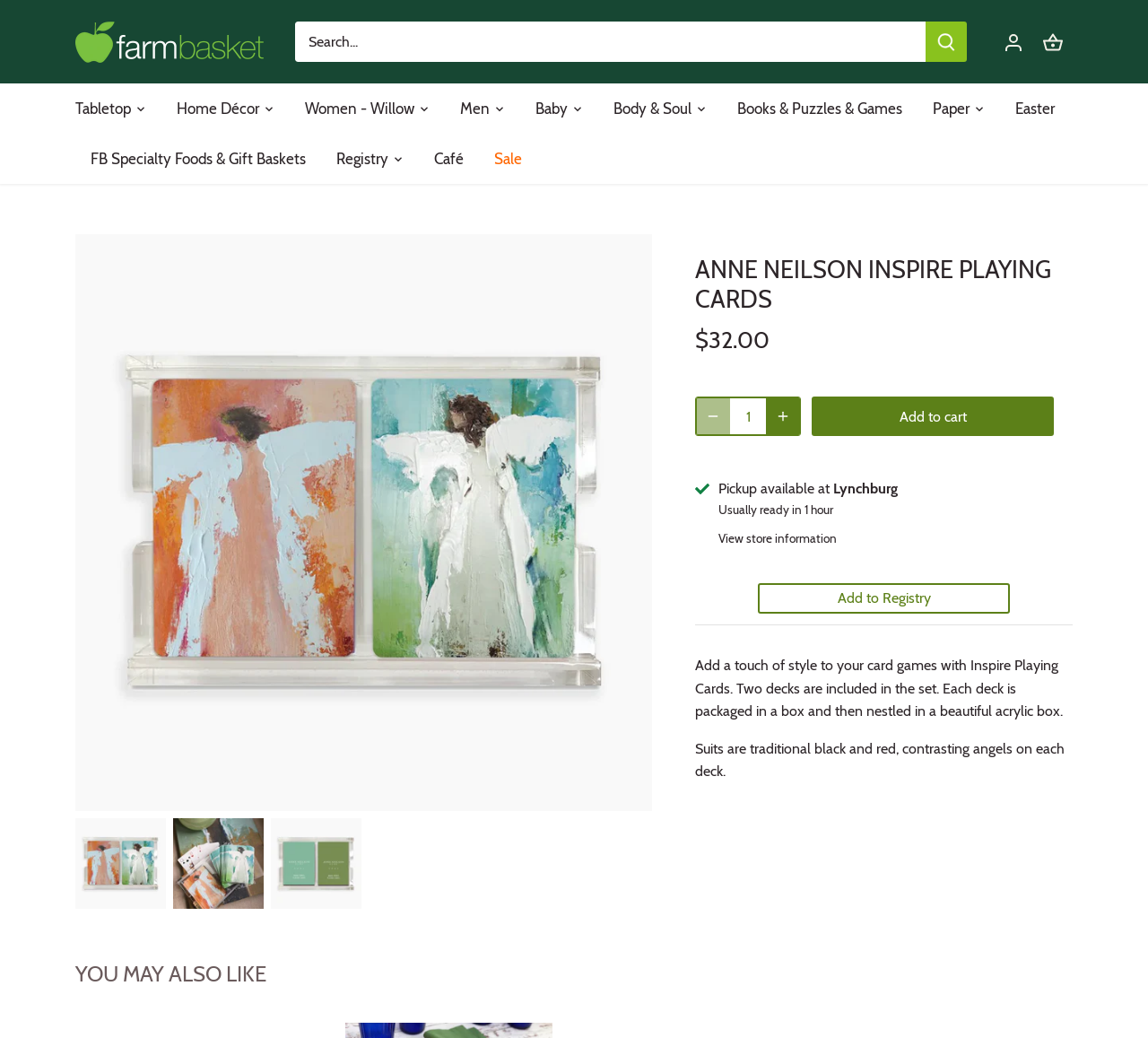Identify the bounding box coordinates of the specific part of the webpage to click to complete this instruction: "Zoom image".

[0.066, 0.226, 0.568, 0.782]